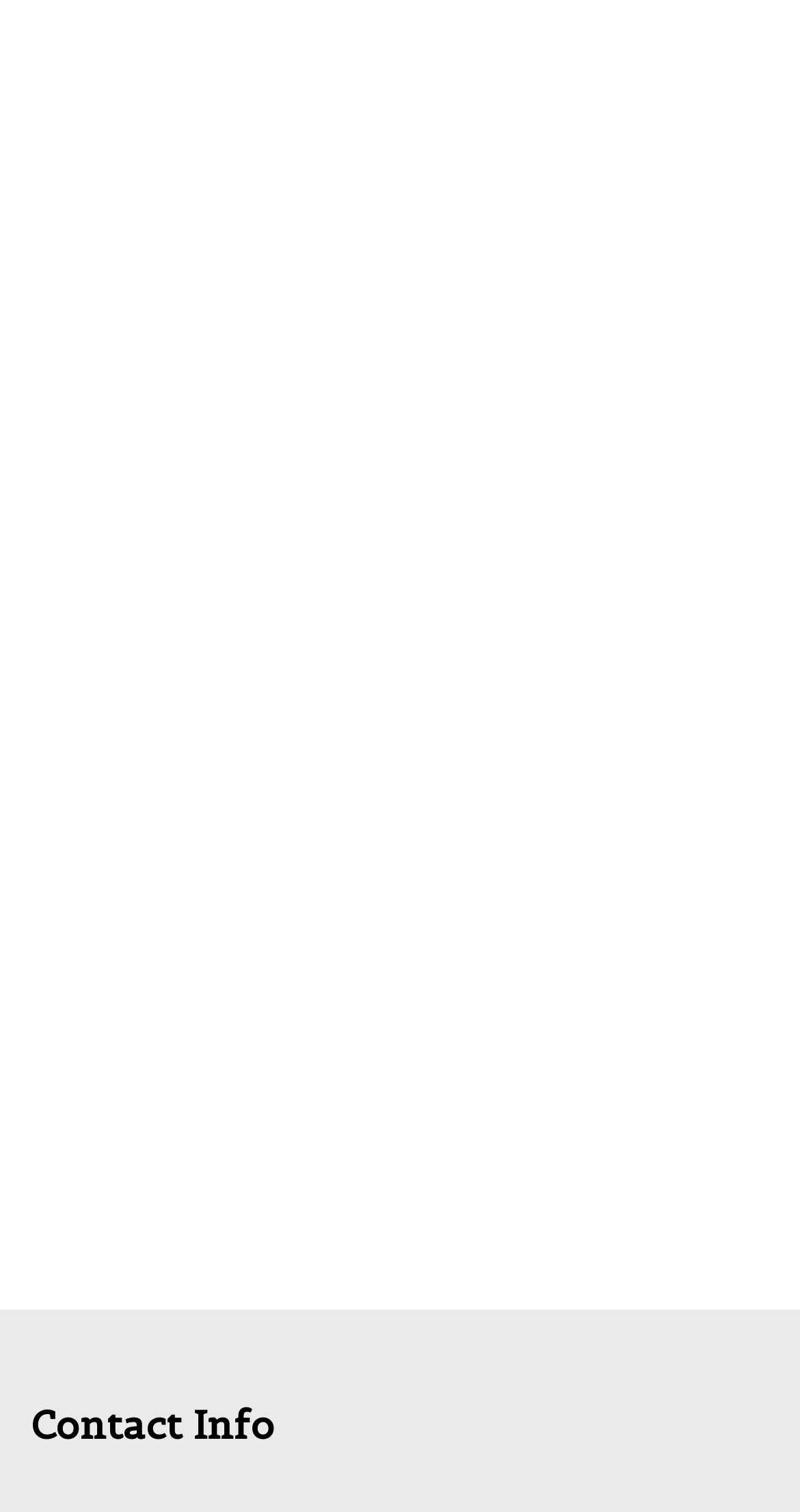What is the price of the 'Friends Starry Night' product?
Using the image, provide a detailed and thorough answer to the question.

The price of the 'Friends Starry Night' product can be found by looking at the static text next to the 'Add to cart' link, which is '$127.00'.